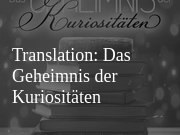What is implied by the background of stacked books? Examine the screenshot and reply using just one word or a brief phrase.

Rich literary context